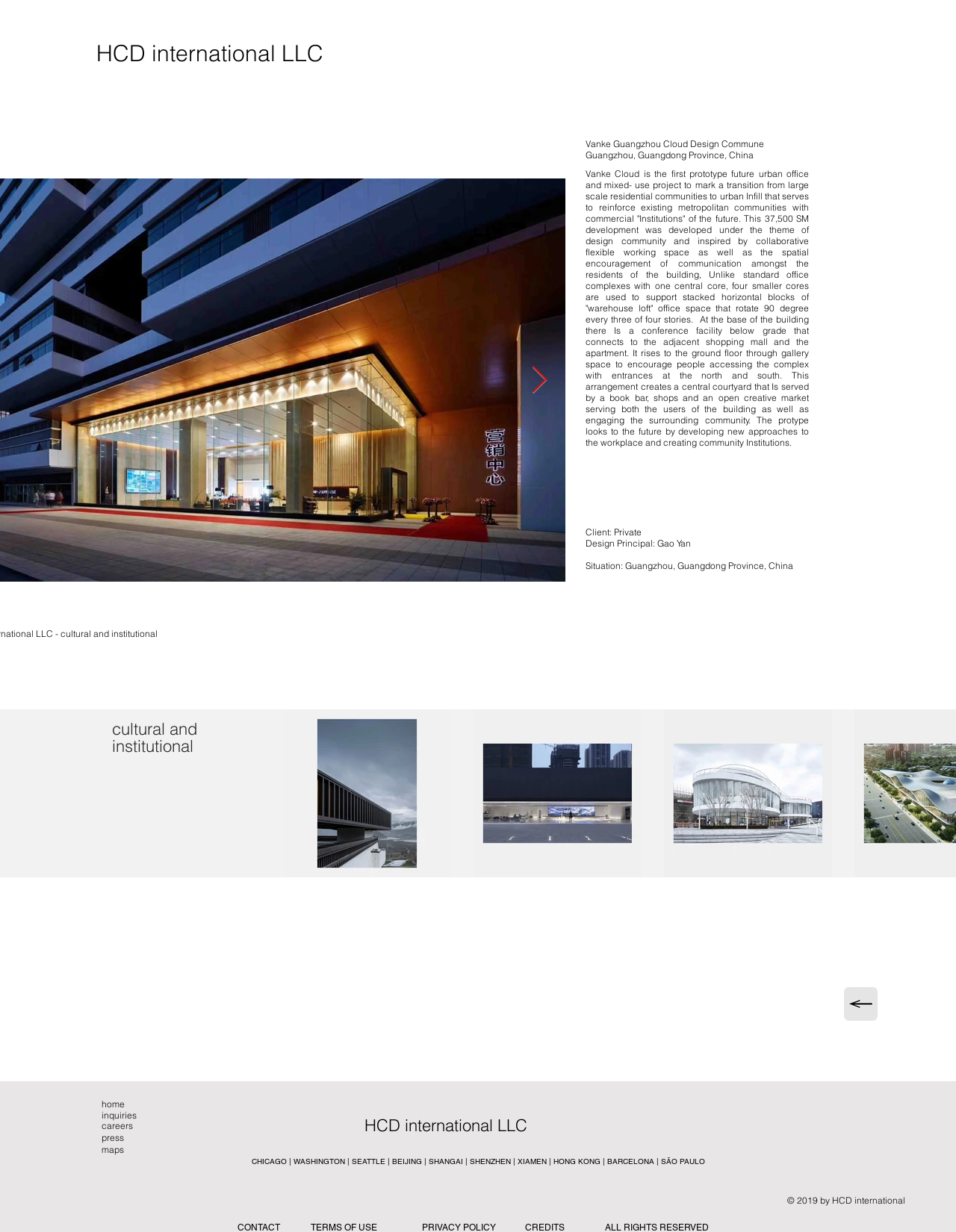What is the theme of the project?
We need a detailed and meticulous answer to the question.

I found the answer by looking at the StaticText element with the text 'This 37,500 SM development was developed under the theme of design community...' which is located at [0.613, 0.136, 0.846, 0.364] and is a child of the main element.